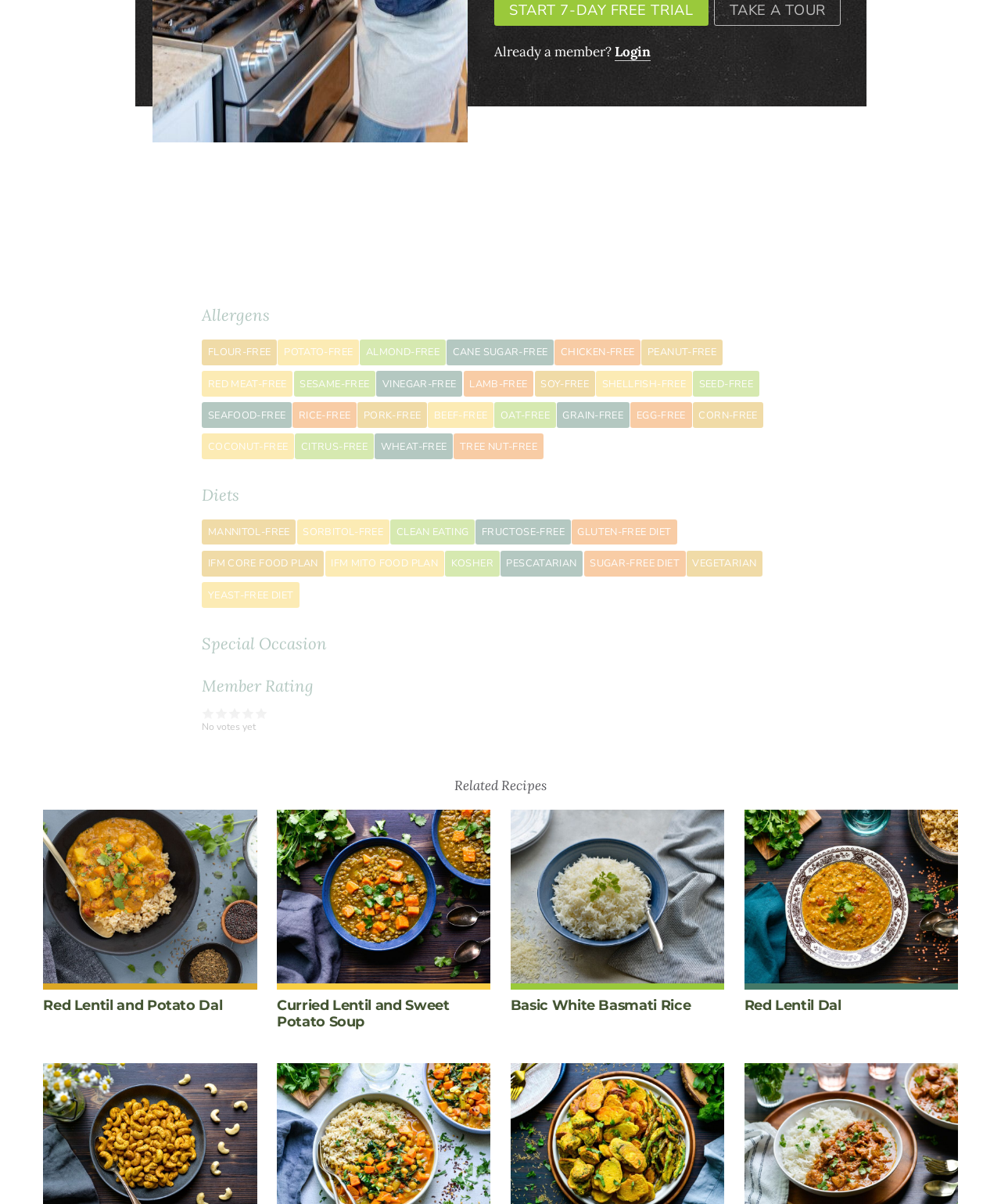Answer the question using only one word or a concise phrase: Are there any ratings from members for this recipe?

No